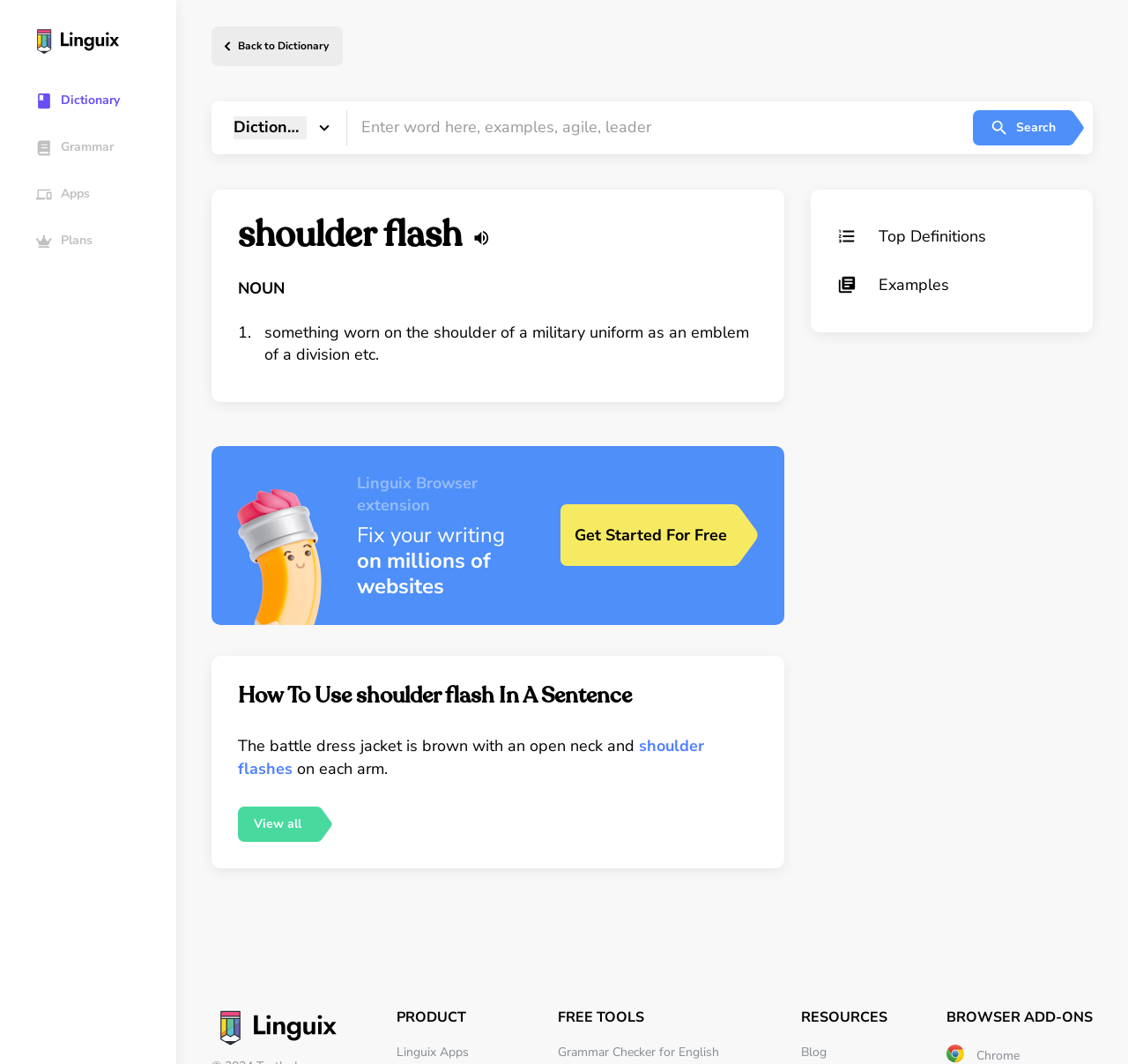What is the definition of shoulder flash? Analyze the screenshot and reply with just one word or a short phrase.

A noun, something worn on the shoulder of a military uniform